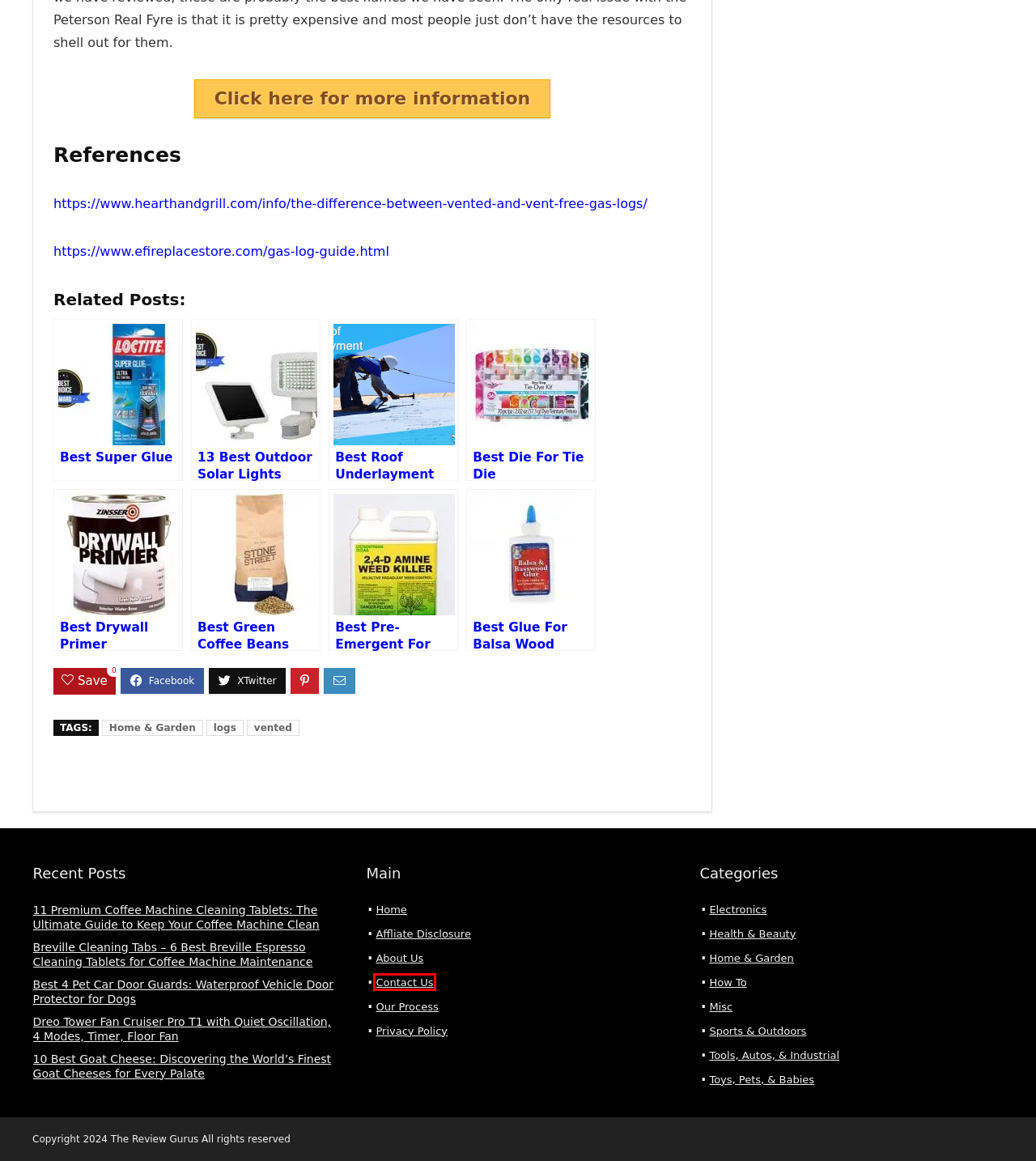Look at the screenshot of the webpage and find the element within the red bounding box. Choose the webpage description that best fits the new webpage that will appear after clicking the element. Here are the candidates:
A. Our Process - The Review Gurus
B. logs Archives - The Review Gurus
C. Privacy Policy - The Review Gurus
D. The Difference Between Vented and Vent Free Gas Logs - The Hearth and Grill Shop
E. vented Archives - The Review Gurus
F. Contact Us - The Review Gurus
G. Affliate Disclosure - The Review Gurus
H. About Us - The Review Gurus

F